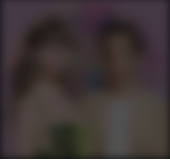What is Taylor Swift's persona?
Based on the content of the image, thoroughly explain and answer the question.

According to the caption, Taylor Swift is seen wearing a fashionable outfit that complements her 'stylish persona', implying that she is known for her sense of style and fashion.